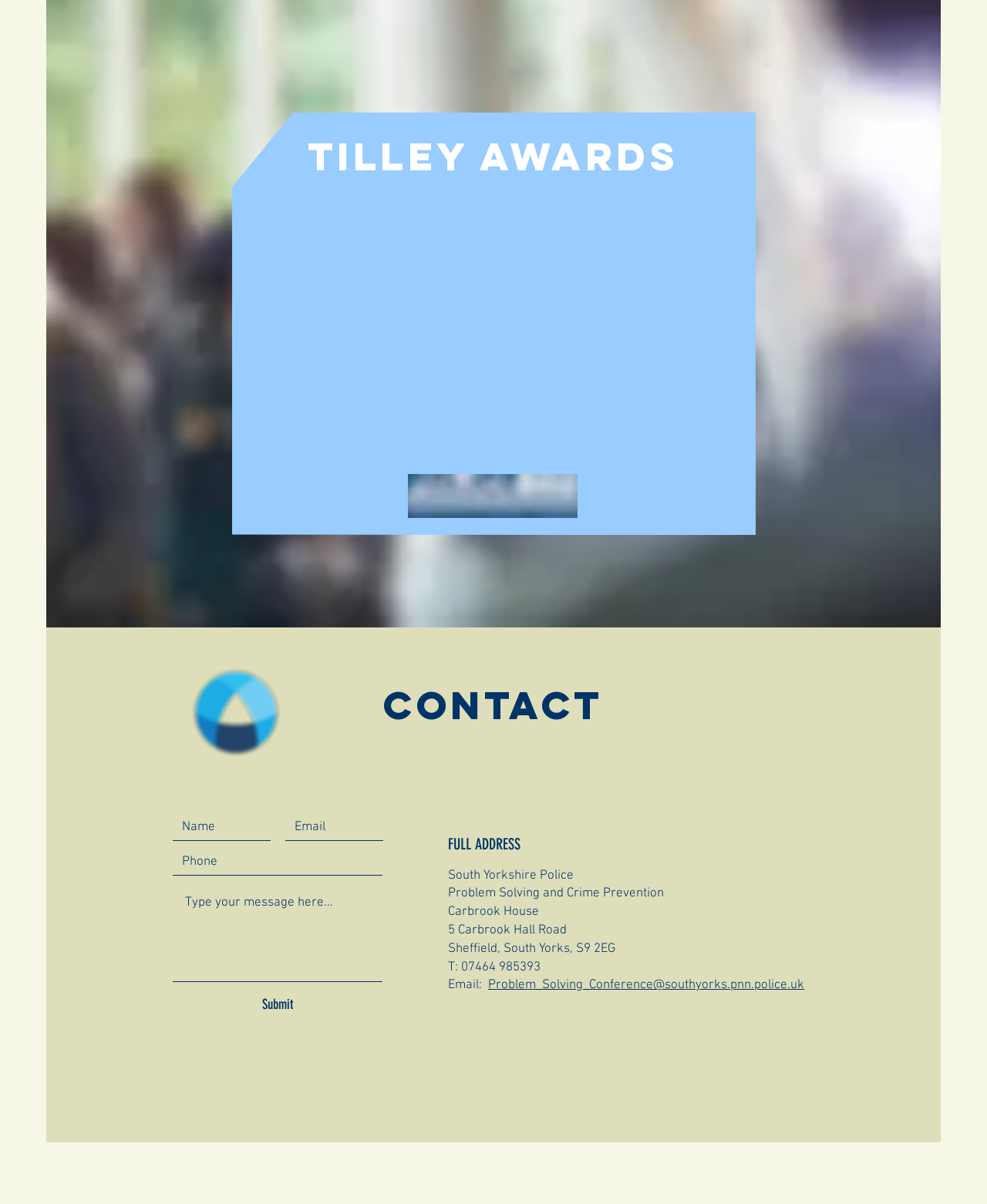Find the bounding box coordinates of the element I should click to carry out the following instruction: "Submit the contact form".

[0.226, 0.824, 0.337, 0.845]